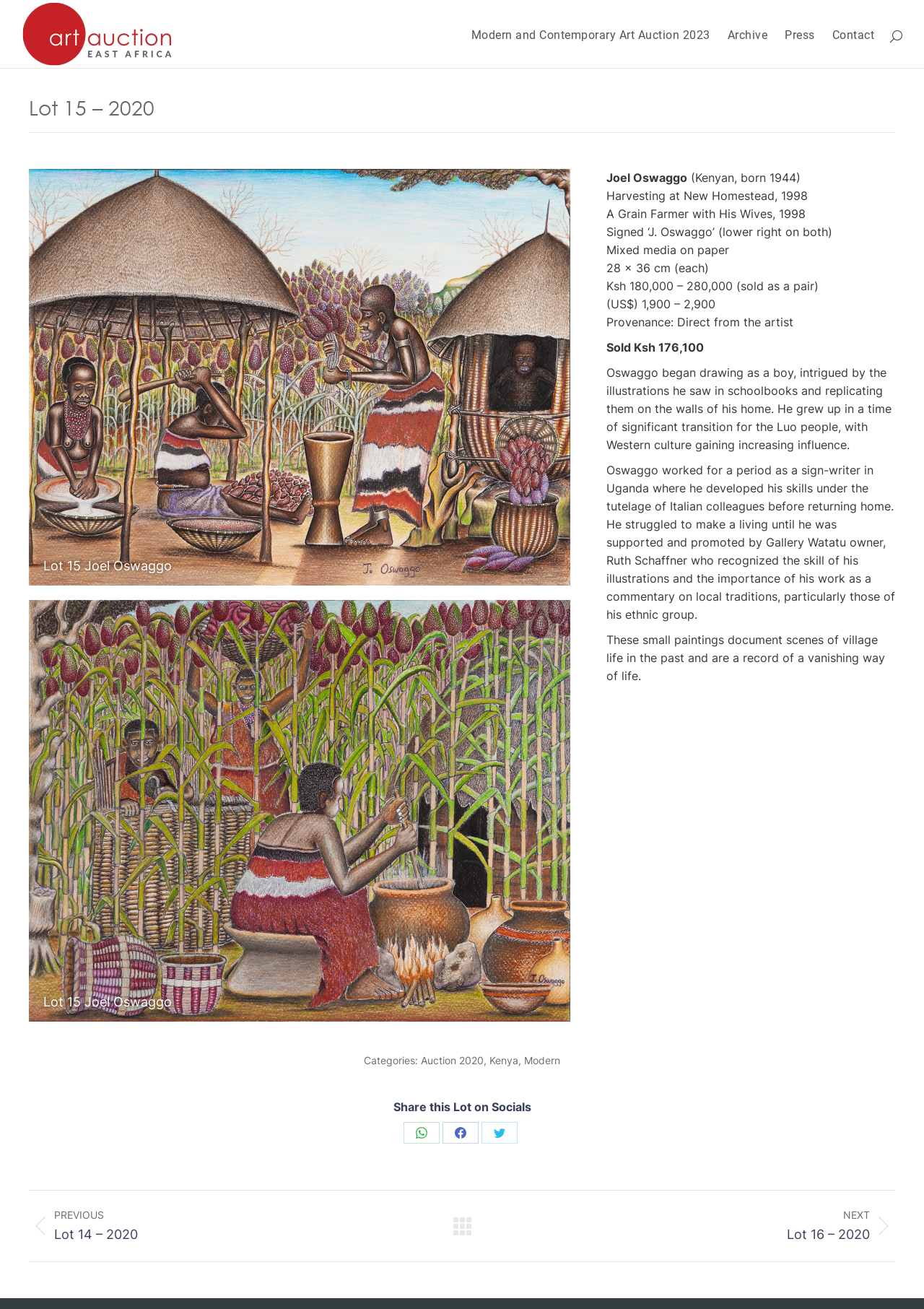Use a single word or phrase to respond to the question:
What is the artist's nationality?

Kenyan